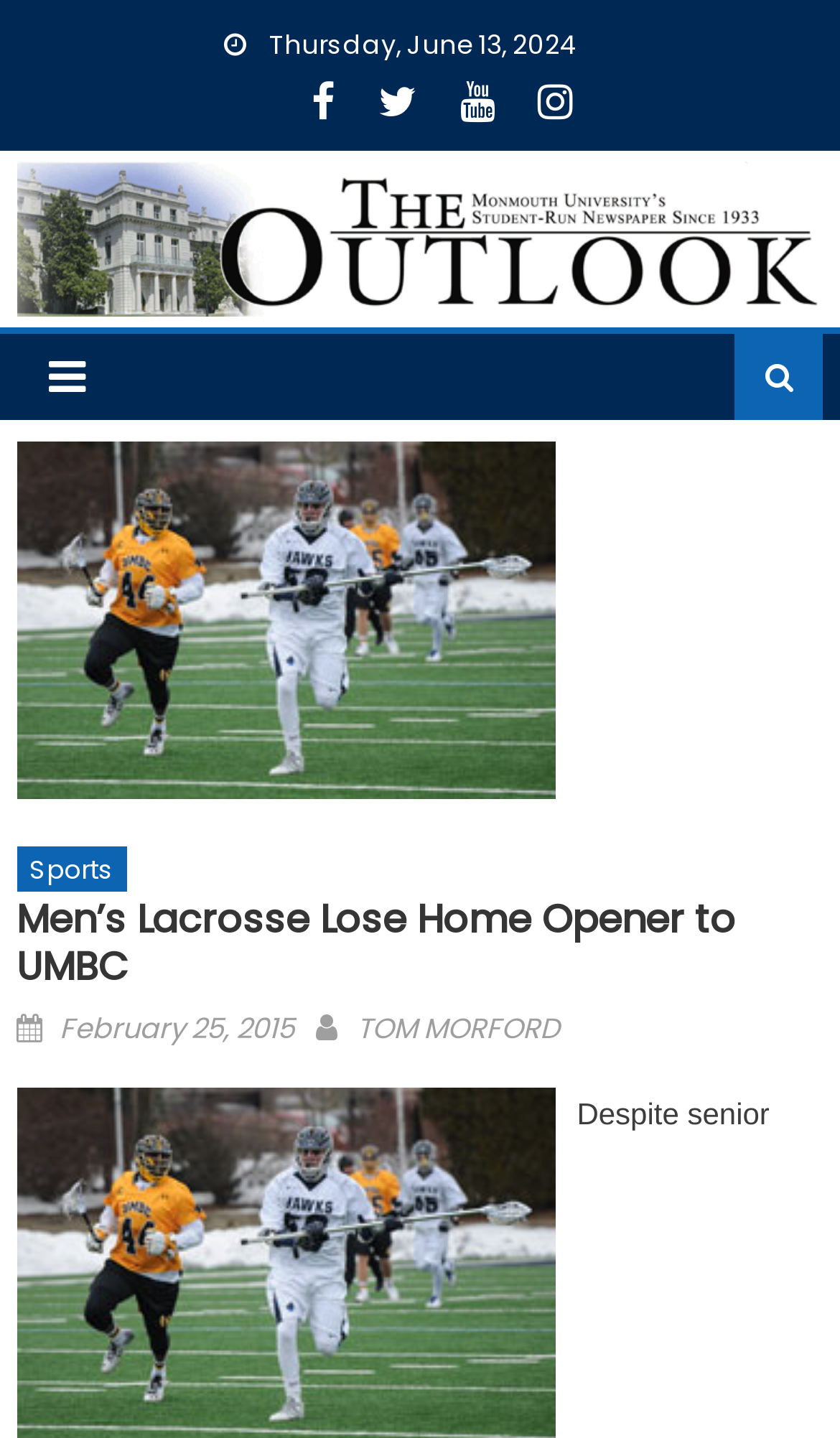What is the type of article?
Refer to the image and provide a one-word or short phrase answer.

Sports